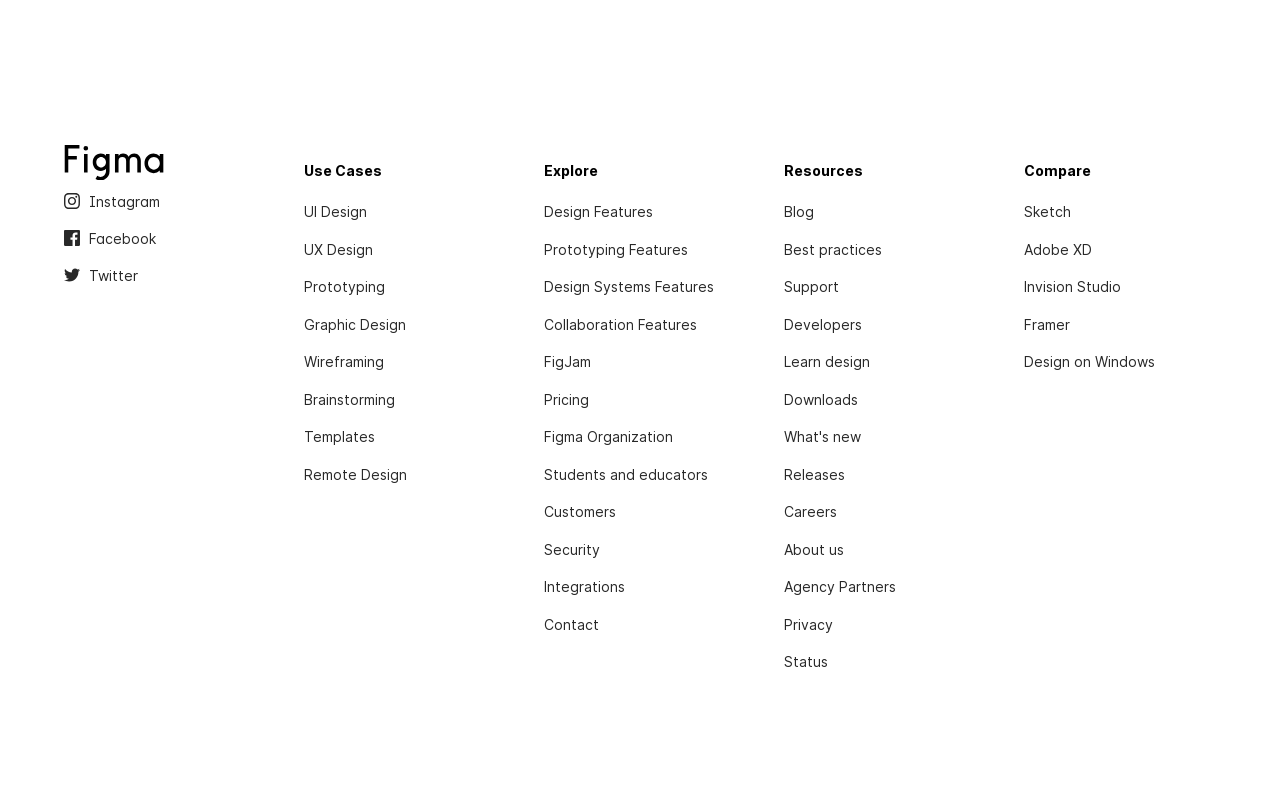Using the given description, provide the bounding box coordinates formatted as (top-left x, top-left y, bottom-right x, bottom-right y), with all values being floating point numbers between 0 and 1. Description: Facebook

[0.05, 0.286, 0.122, 0.312]